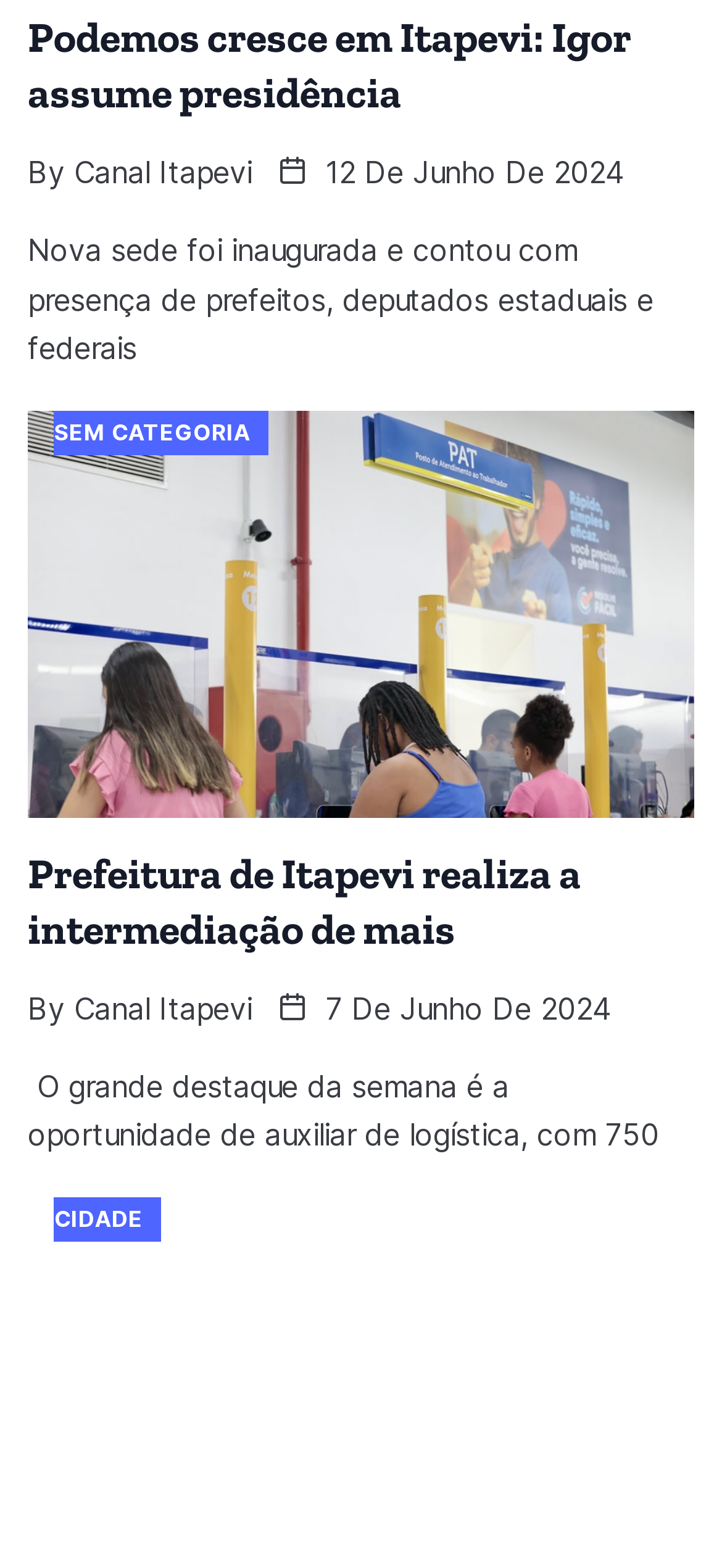Please find the bounding box coordinates (top-left x, top-left y, bottom-right x, bottom-right y) in the screenshot for the UI element described as follows: Cidade

[0.075, 0.763, 0.224, 0.792]